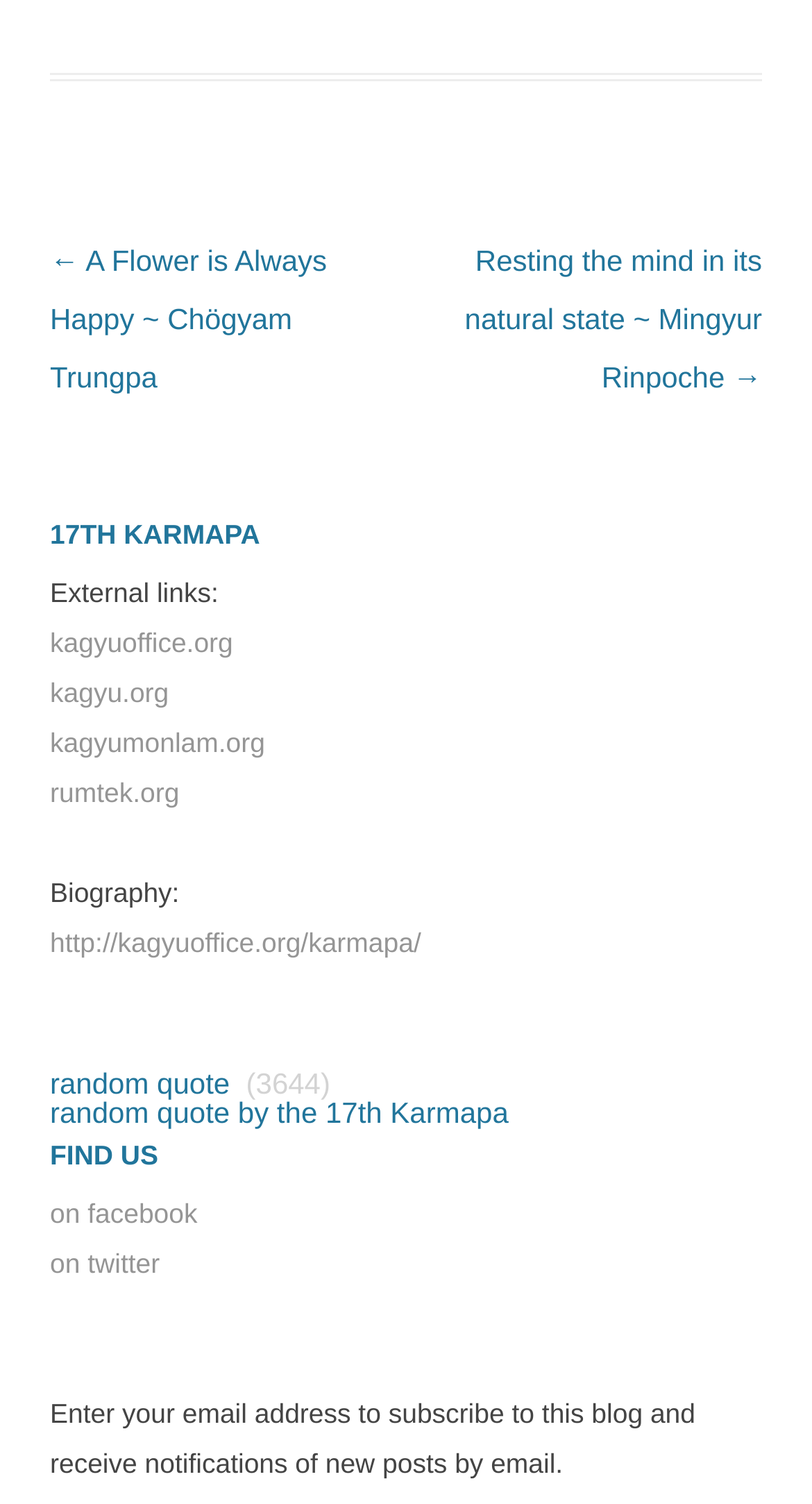Please give a succinct answer using a single word or phrase:
How many social media platforms are mentioned?

2